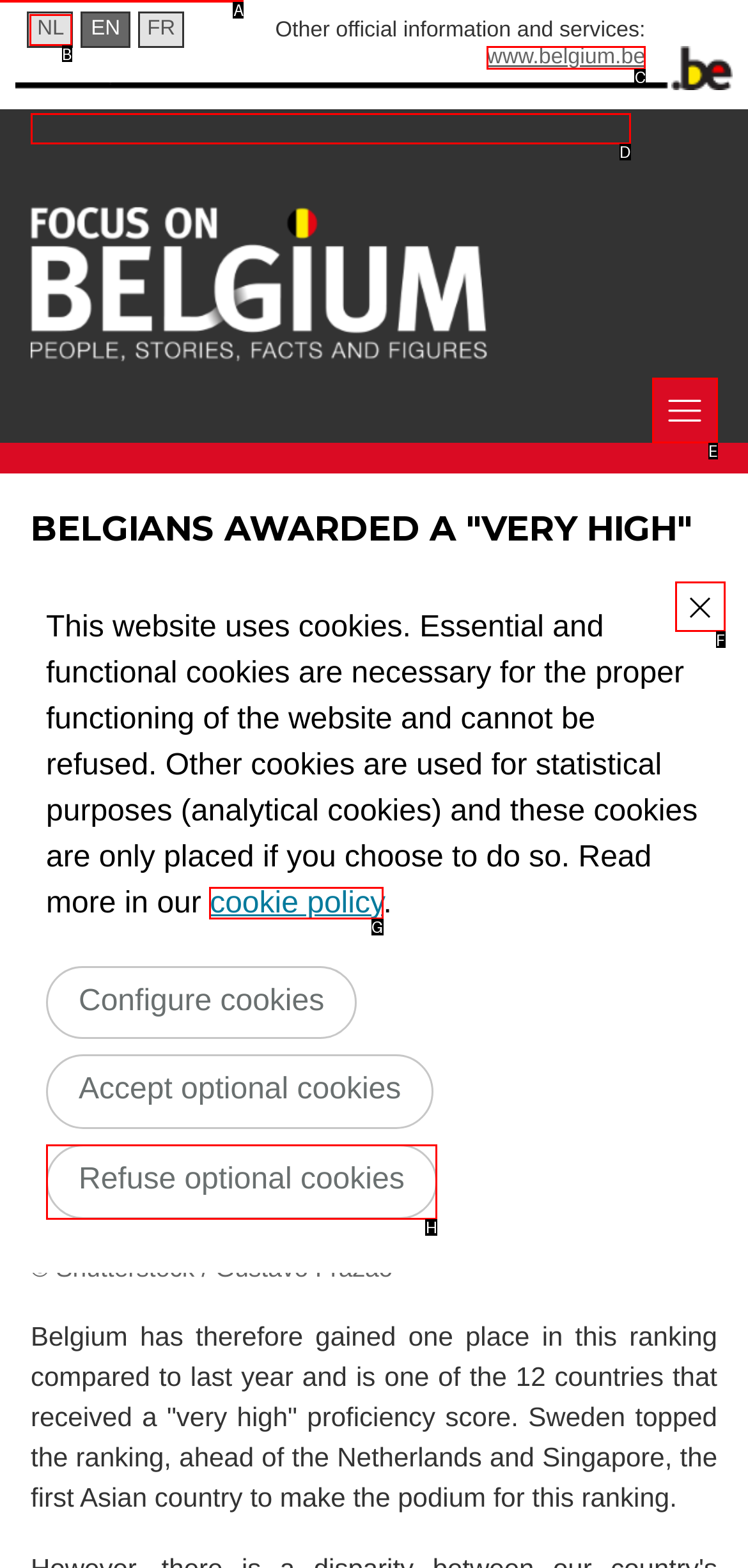Identify the correct lettered option to click in order to perform this task: Read cookie policy. Respond with the letter.

G